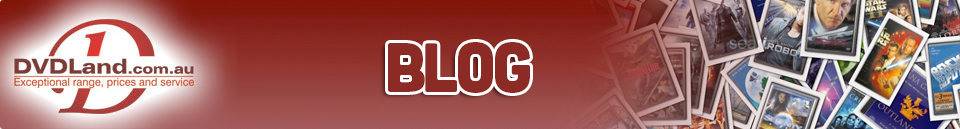Provide a single word or phrase answer to the question: 
What is the theme of the blog?

Cinematic entertainment